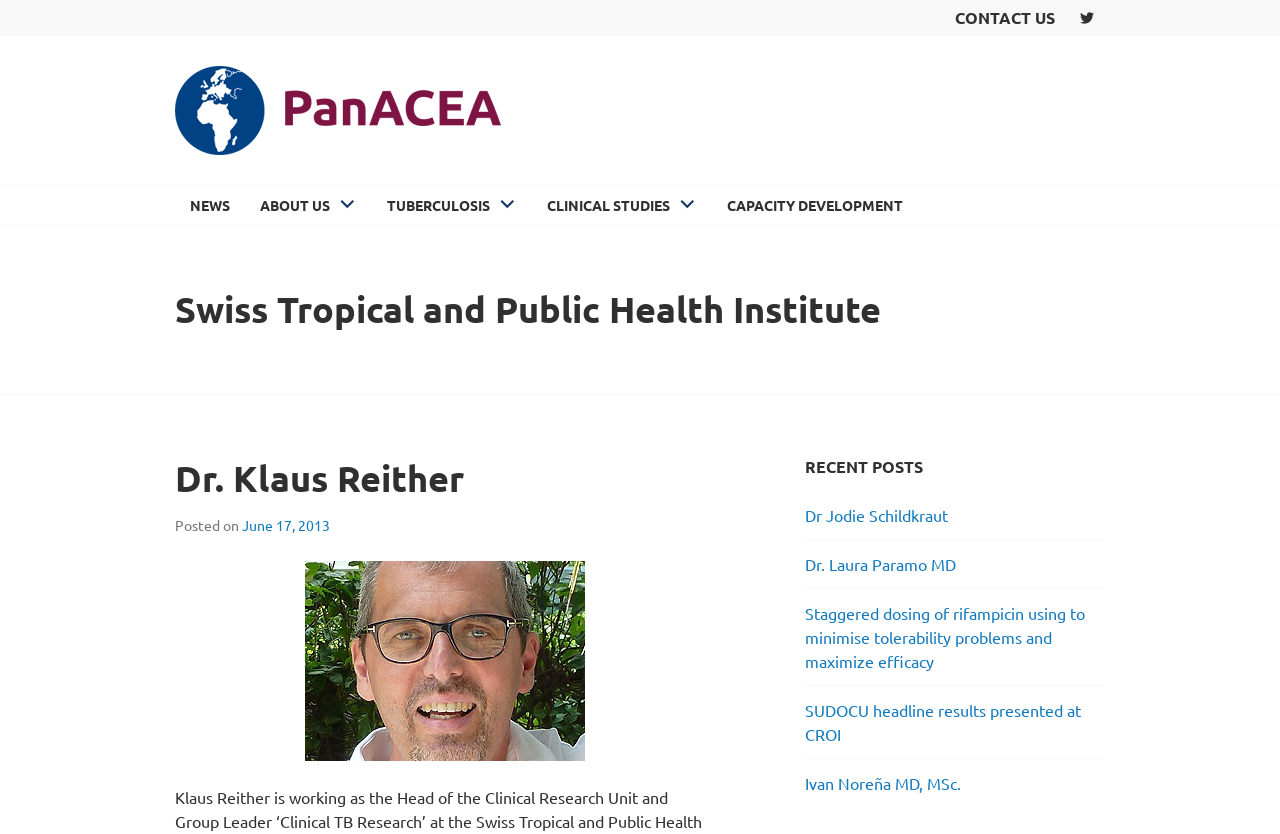Explain the contents of the webpage comprehensively.

The webpage is about the Swiss Tropical and Public Health Institute, specifically the PanACEA project. At the top right corner, there are several links, including "CONTACT US", "TWITTER", and others. Below these links, there is a heading that displays the institute's name.

On the left side, there is a menu with links to different sections, including "PANACEA", "NEWS", "ABOUT US", "TUBERCULOSIS", "CLINICAL STUDIES", and "CAPACITY DEVELOPMENT". These links are arranged vertically, with "PANACEA" at the top and "CAPACITY DEVELOPMENT" at the bottom.

In the main content area, there is a heading that reads "Swiss Tropical and Public Health Institute". Below this heading, there is a section with a heading "Dr. Klaus Reither", which includes a link to the person's name and a posting date of "June 17, 2013". 

To the right of this section, there is another section with a heading "RECENT POSTS". This section contains several links to news articles or posts, including "Dr Jodie Schildkraut", "Dr. Laura Paramo MD", and others. These links are arranged vertically, with the most recent post at the top.